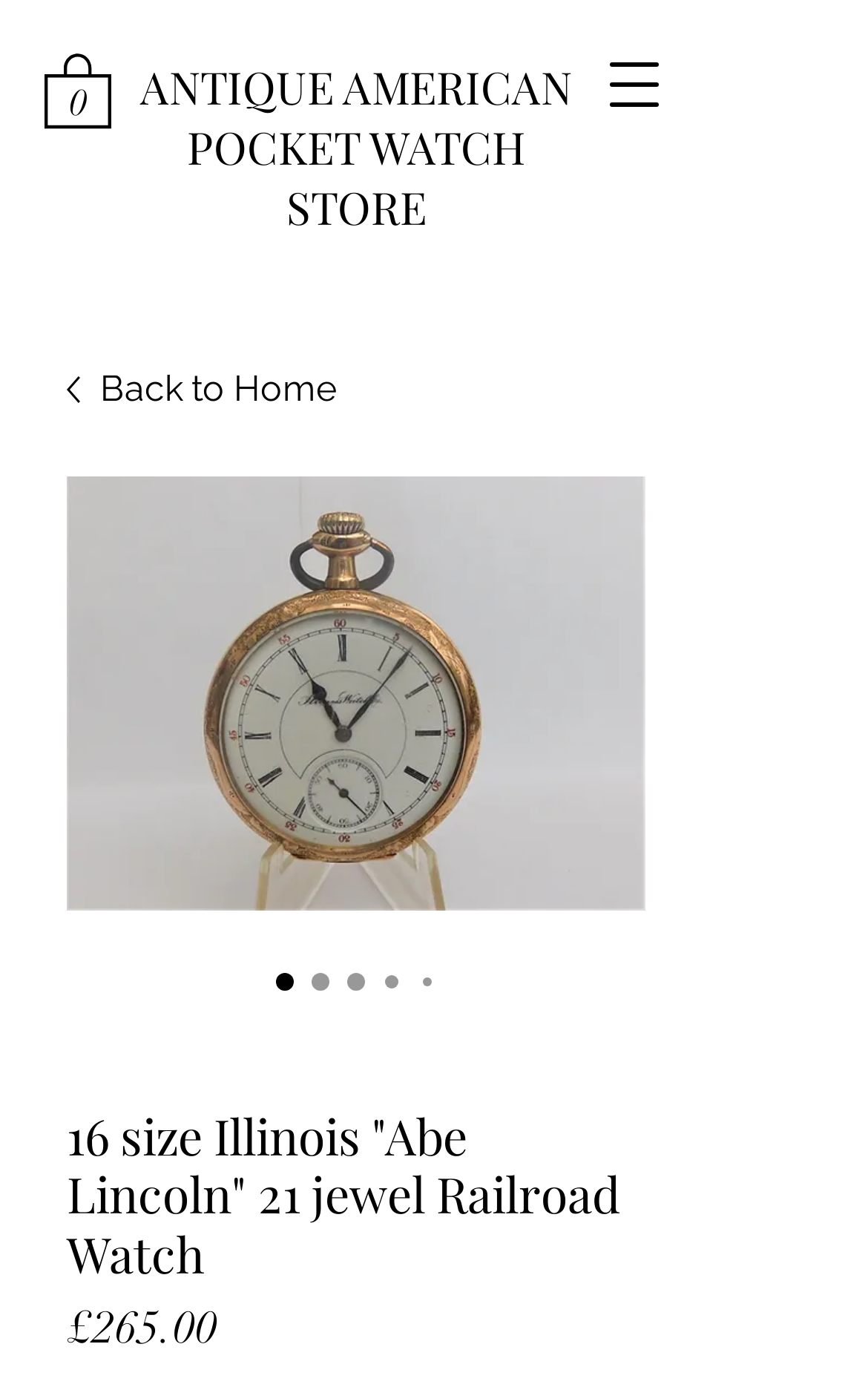Is the first radio button selected?
By examining the image, provide a one-word or phrase answer.

Yes